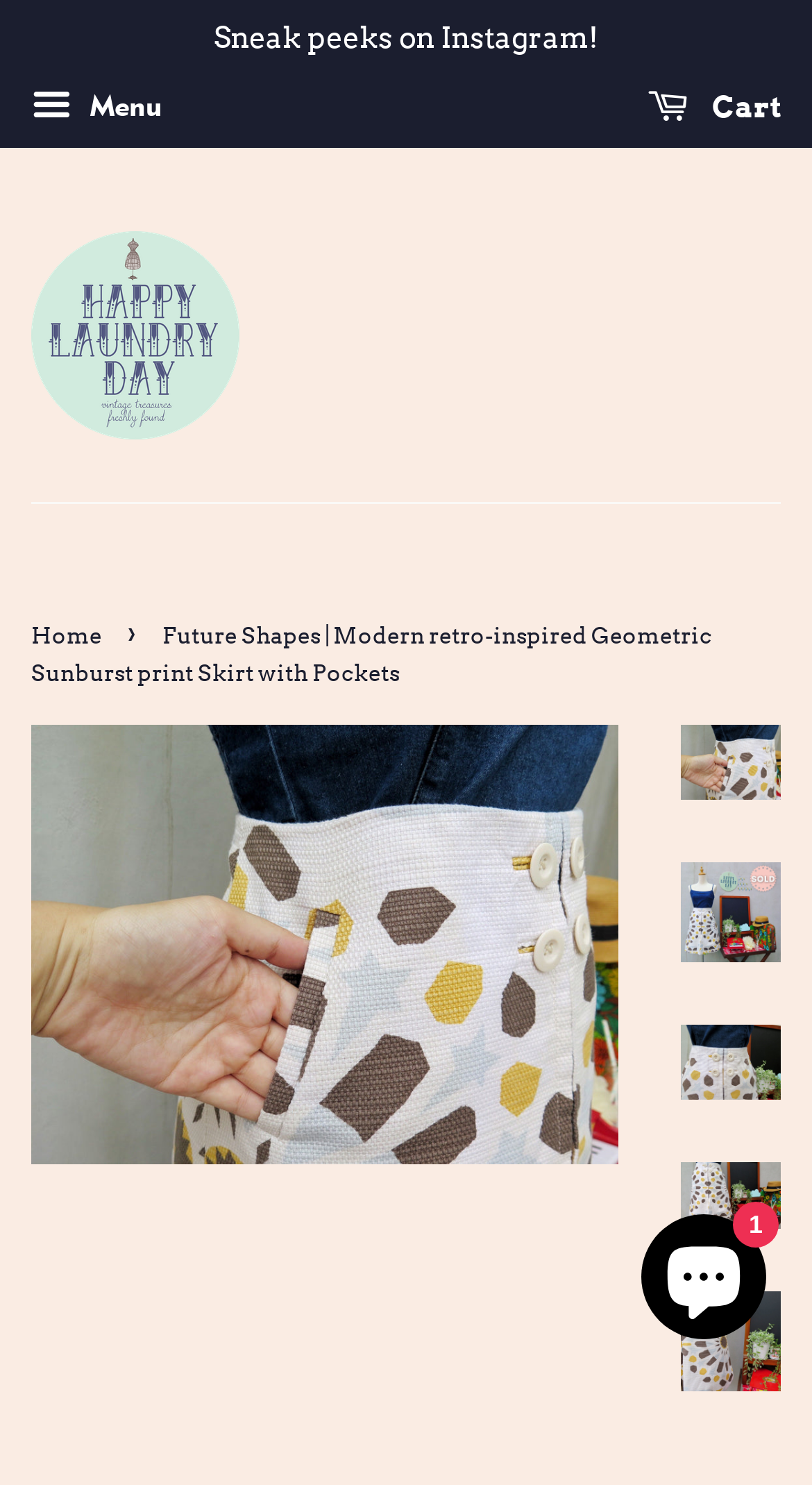Given the element description, predict the bounding box coordinates in the format (top-left x, top-left y, bottom-right x, bottom-right y). Make sure all values are between 0 and 1. Here is the element description: Menu

[0.038, 0.05, 0.2, 0.097]